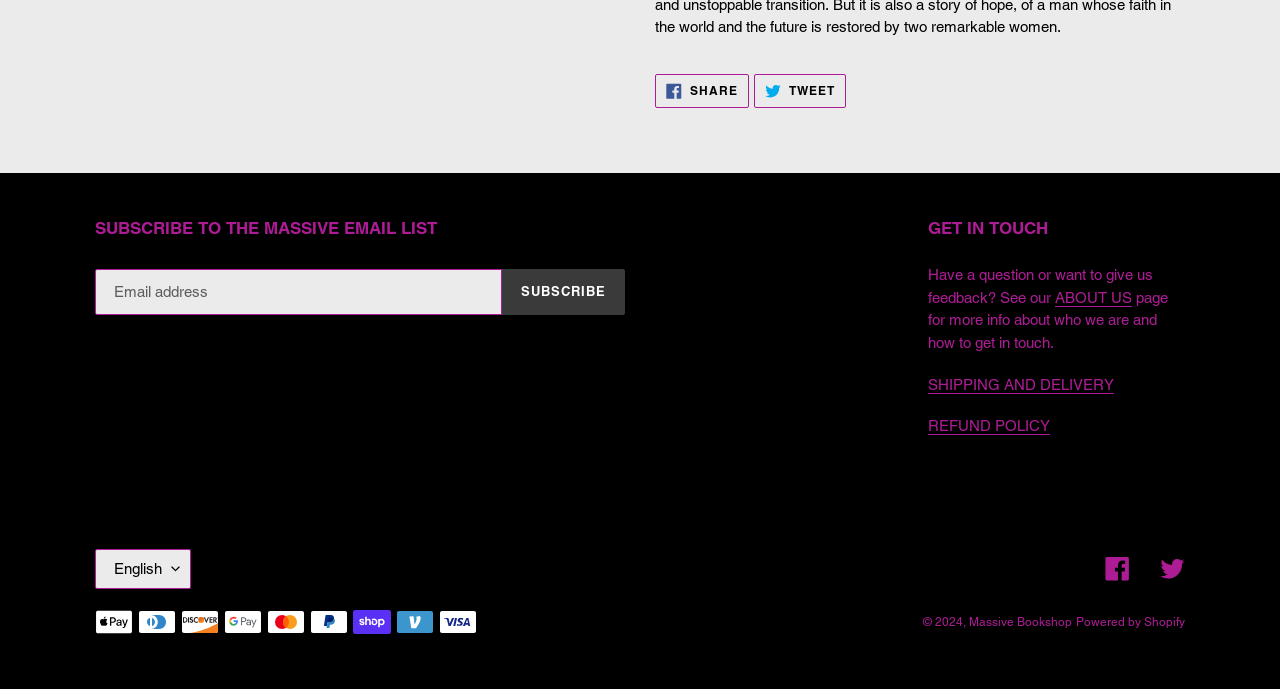Identify the bounding box coordinates of the area you need to click to perform the following instruction: "Read more about the 'Adelaide Perry Prize'".

None